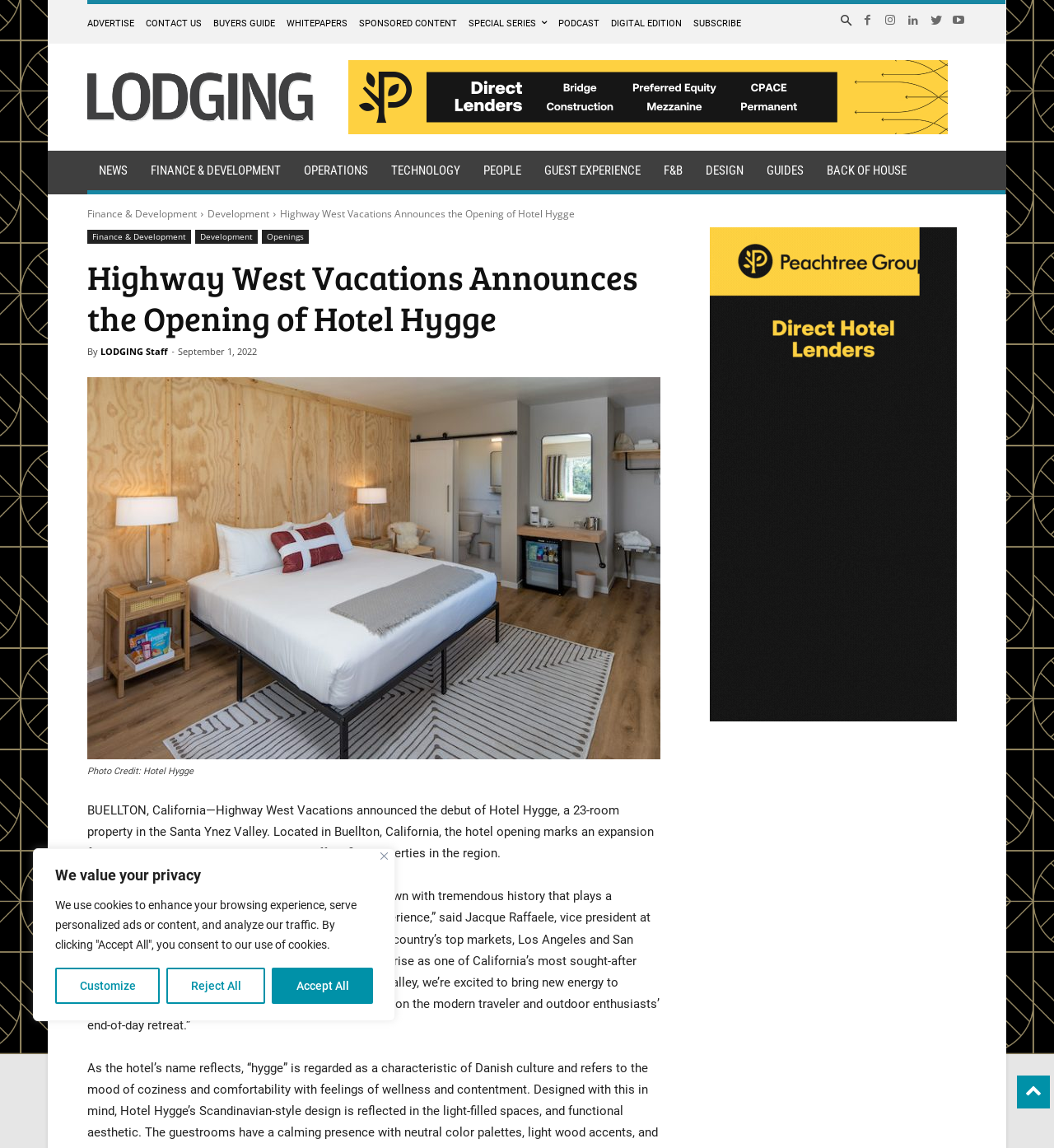Point out the bounding box coordinates of the section to click in order to follow this instruction: "Explore FINANCE & DEVELOPMENT".

[0.132, 0.131, 0.277, 0.166]